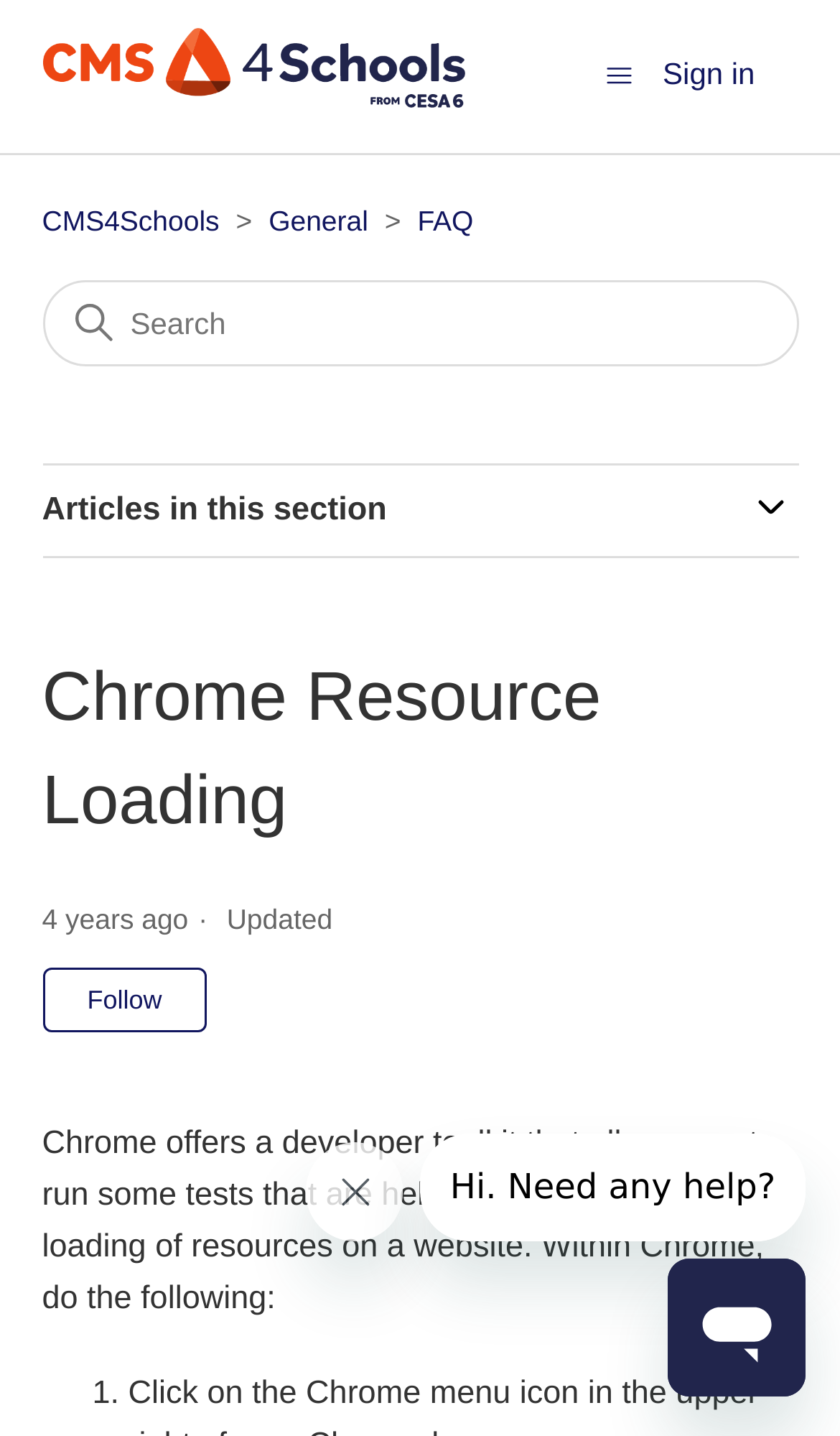Identify the bounding box for the UI element that is described as follows: "Sign in".

[0.789, 0.036, 0.95, 0.068]